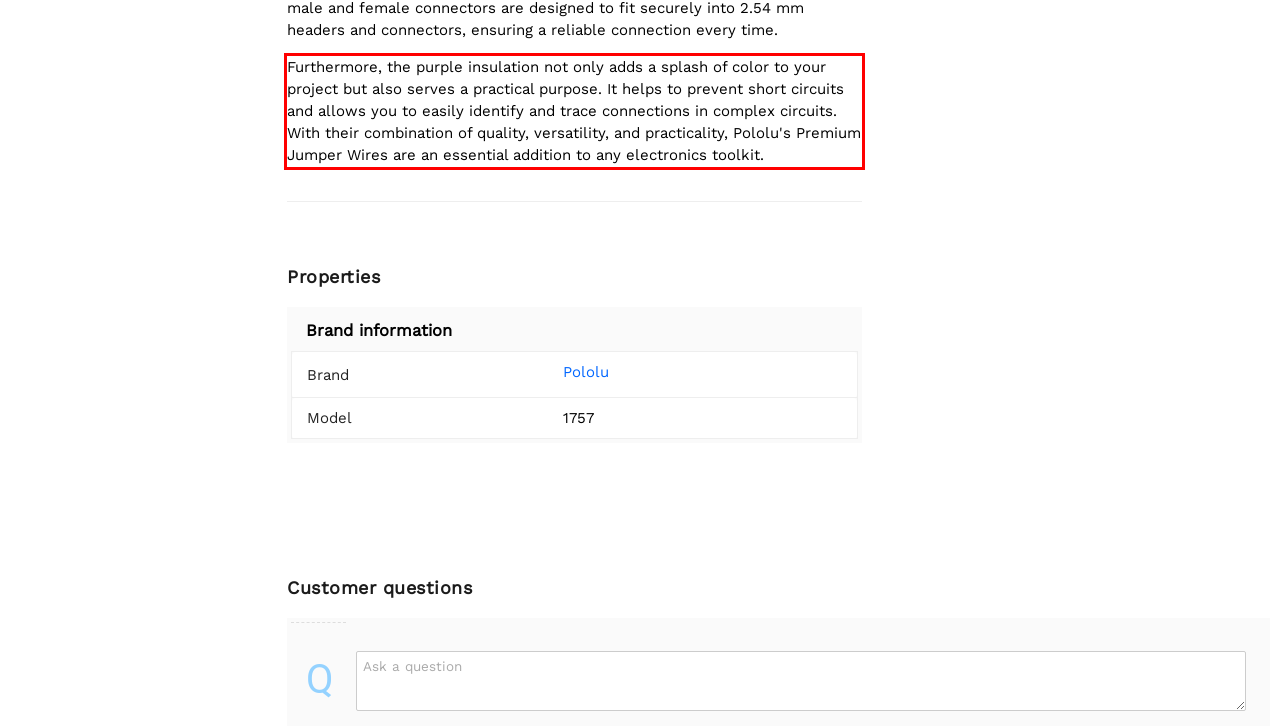You have a screenshot of a webpage with a UI element highlighted by a red bounding box. Use OCR to obtain the text within this highlighted area.

Furthermore, the purple insulation not only adds a splash of color to your project but also serves a practical purpose. It helps to prevent short circuits and allows you to easily identify and trace connections in complex circuits. With their combination of quality, versatility, and practicality, Pololu's Premium Jumper Wires are an essential addition to any electronics toolkit.